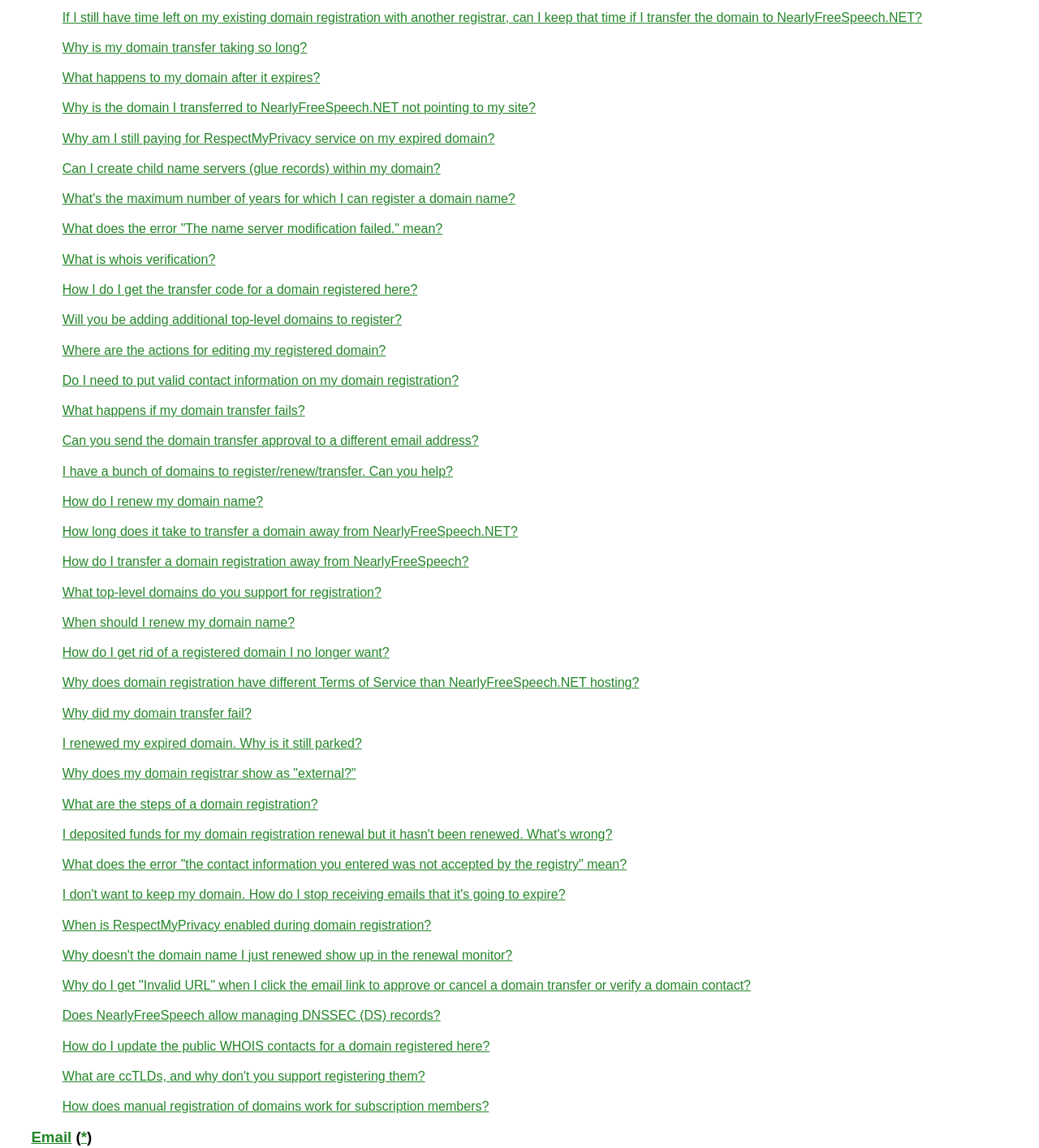Extract the bounding box for the UI element that matches this description: "What is whois verification?".

[0.06, 0.22, 0.207, 0.232]